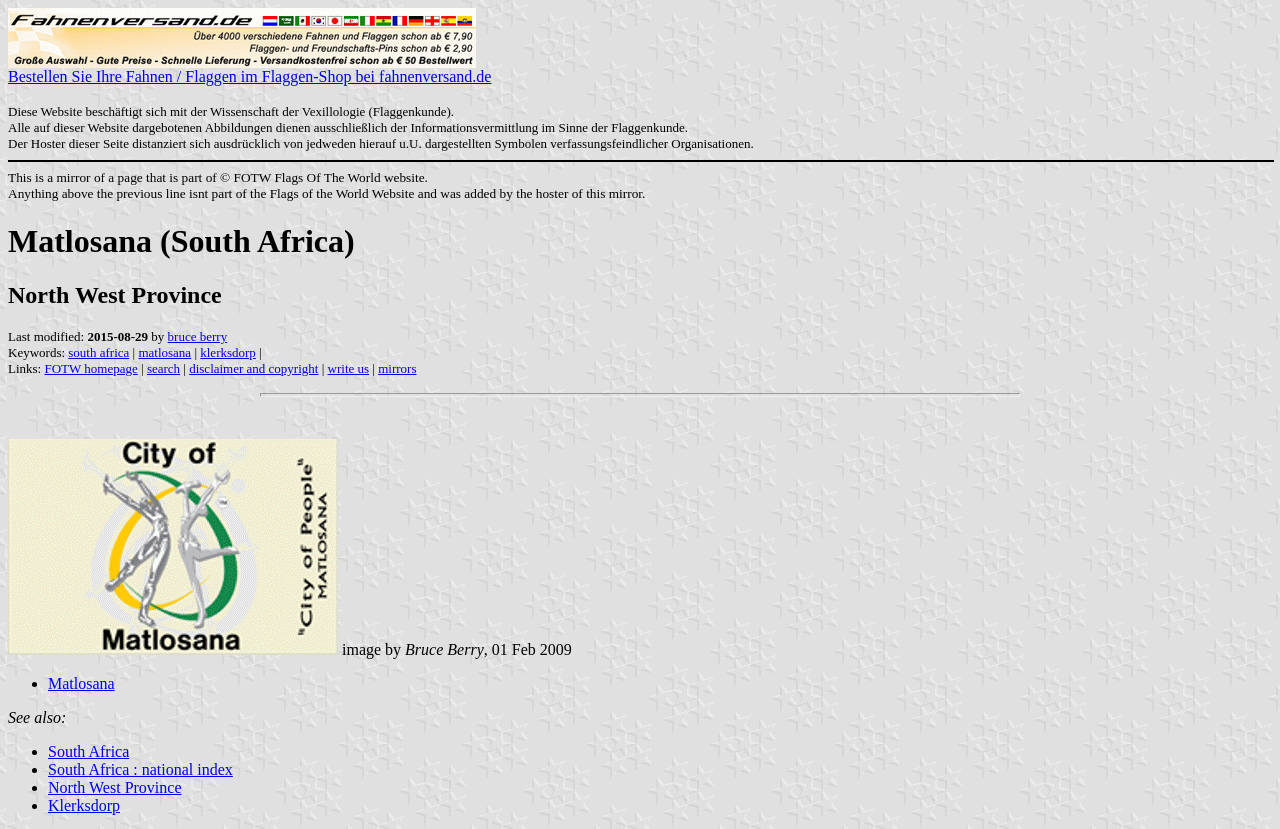Based on the element description write us, identify the bounding box of the UI element in the given webpage screenshot. The coordinates should be in the format (top-left x, top-left y, bottom-right x, bottom-right y) and must be between 0 and 1.

[0.256, 0.435, 0.288, 0.453]